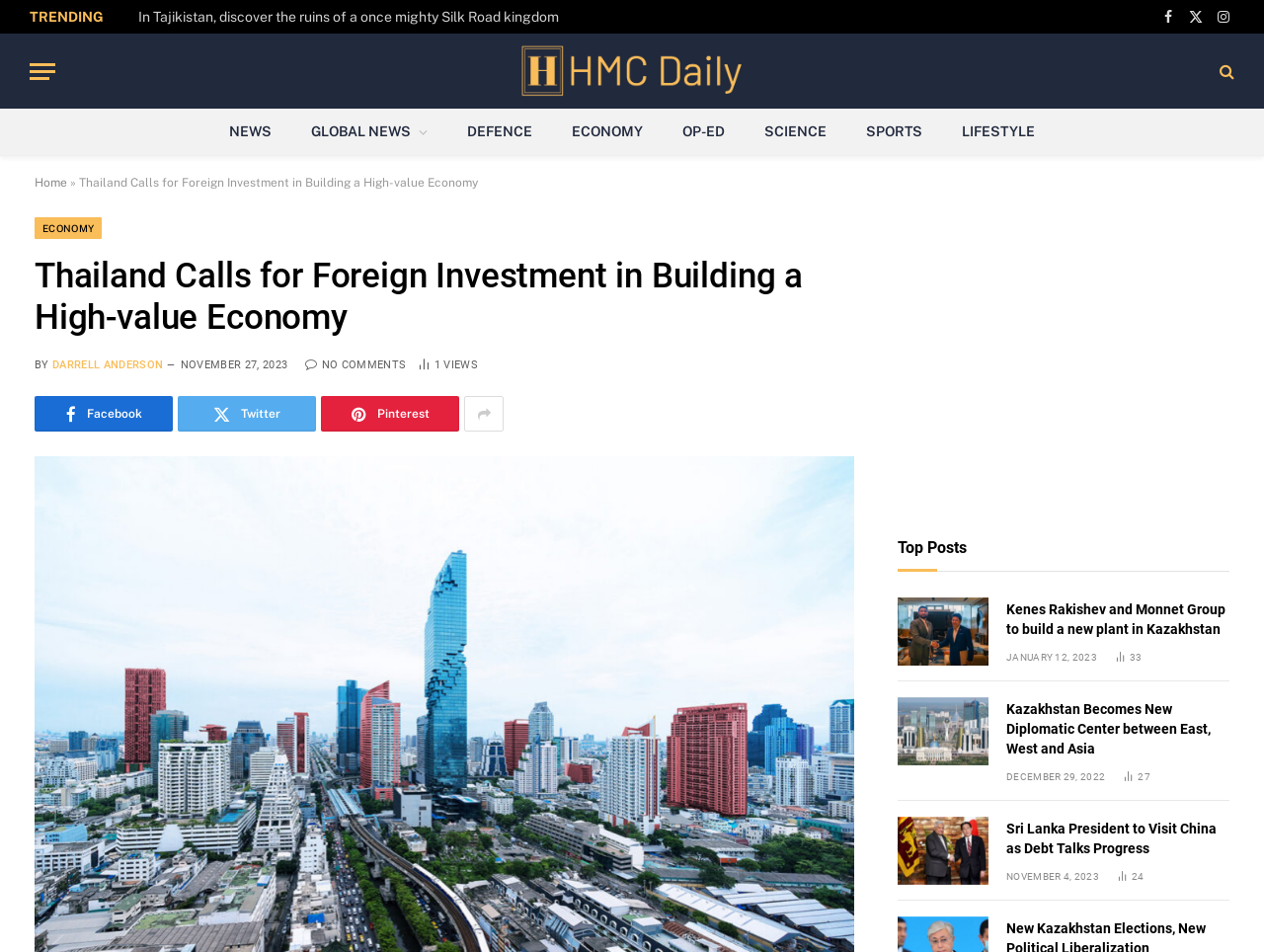Reply to the question with a single word or phrase:
What is the category of the current article?

ECONOMY